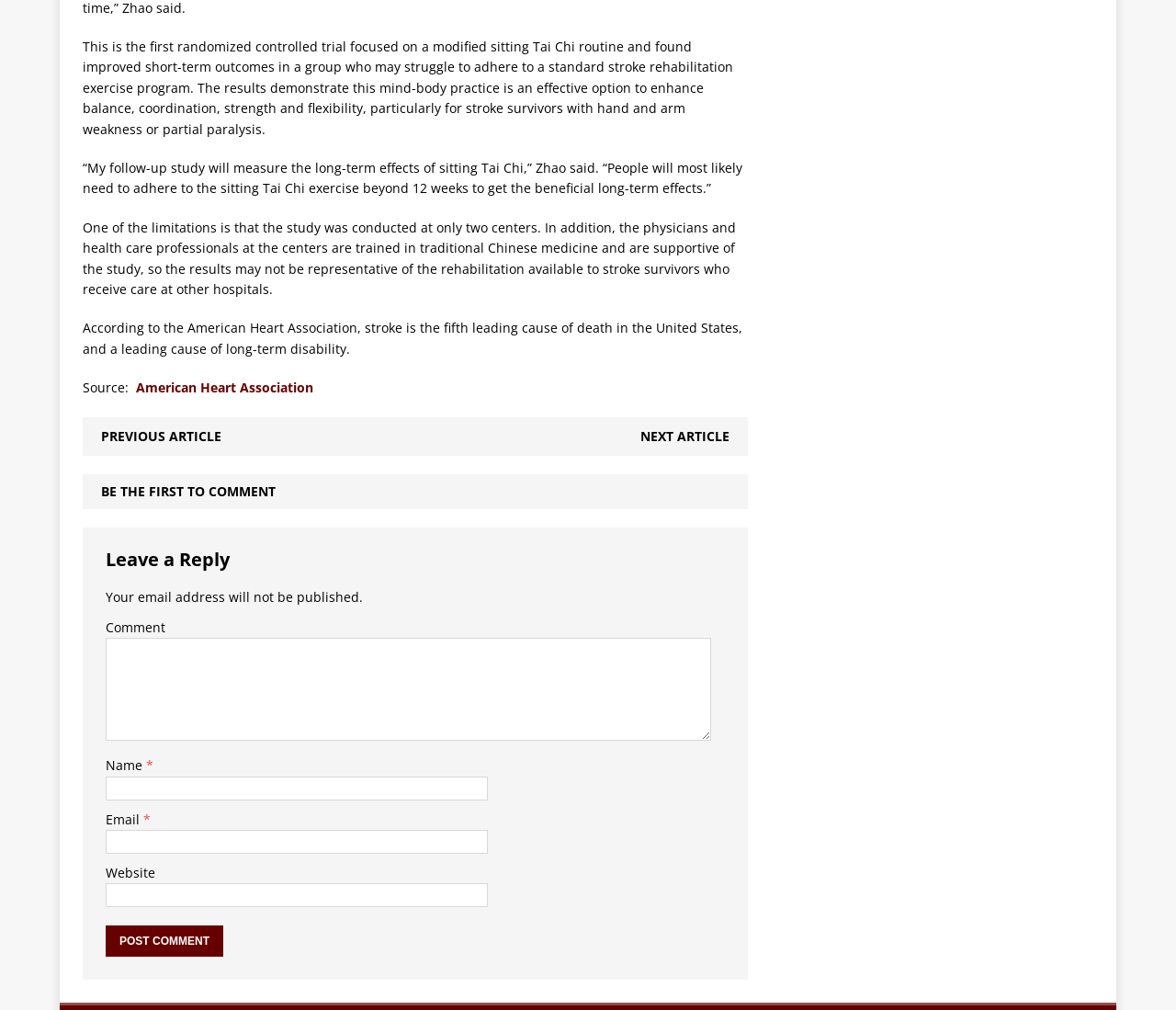Respond to the question below with a single word or phrase:
What is the name of the organization mentioned in the article?

American Heart Association